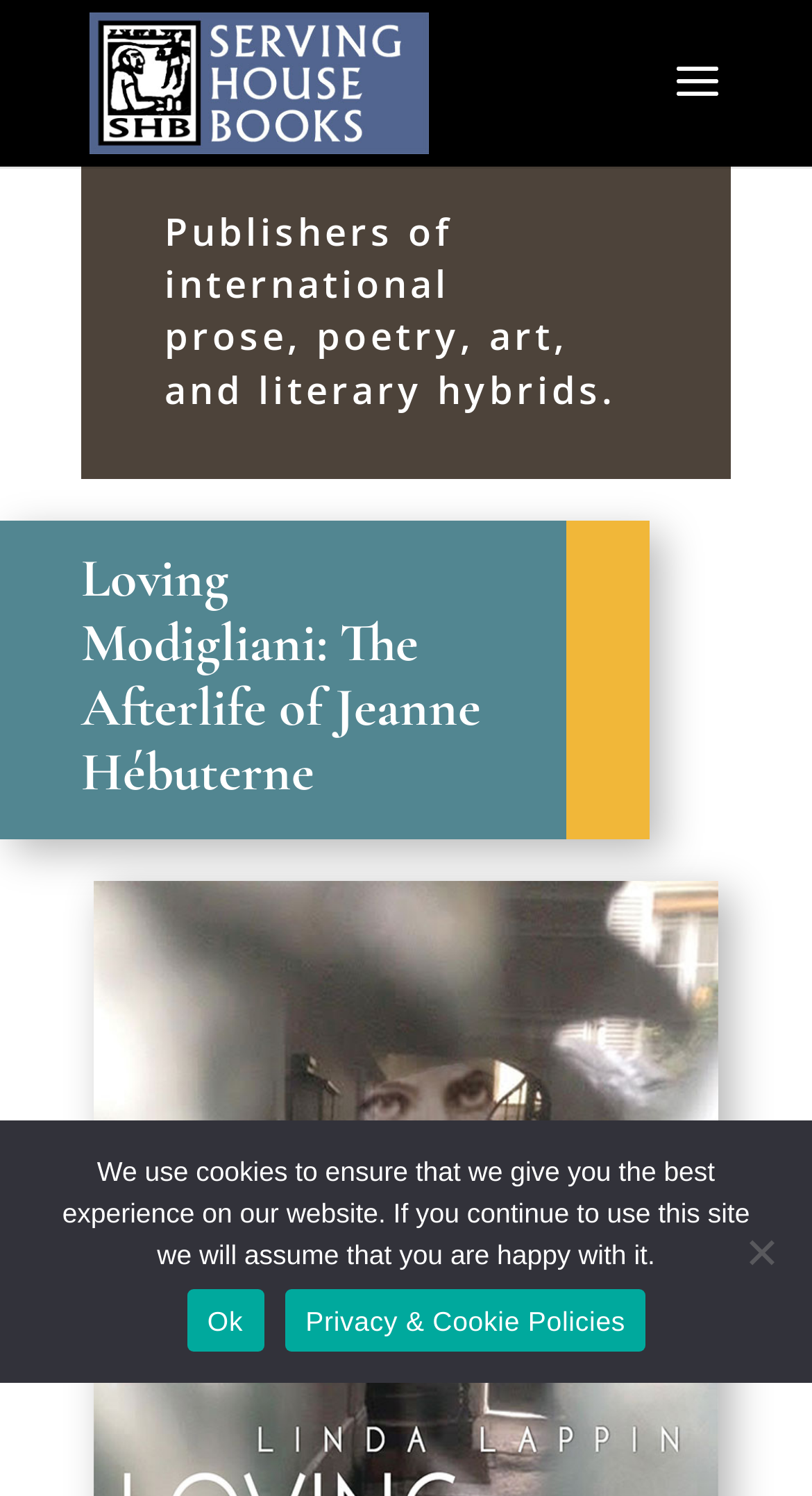What is the purpose of the cookie notice?
Please provide a detailed and thorough answer to the question.

The cookie notice is a dialog element that informs users about the website's cookie usage, as stated in the StaticText element with the text 'We use cookies to ensure that we give you the best experience on our website...'.